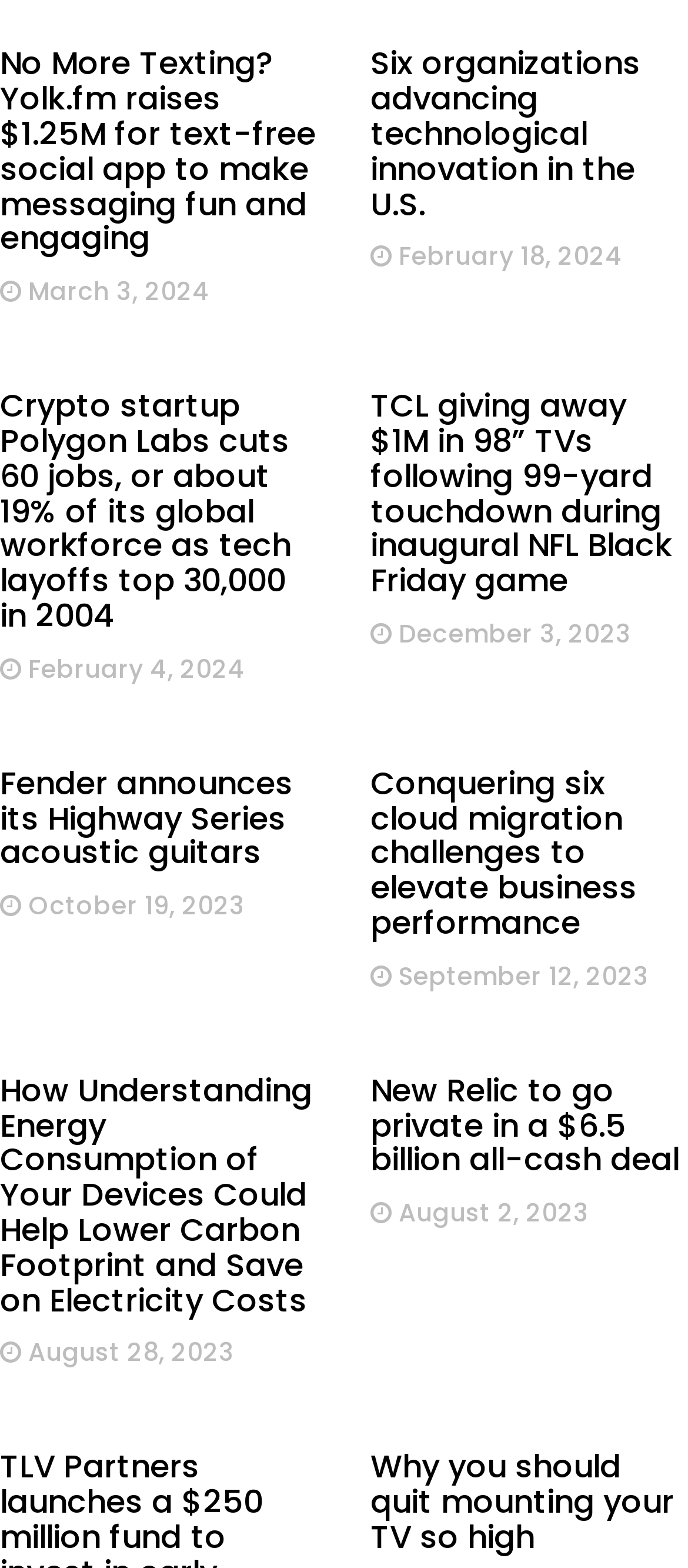Show the bounding box coordinates of the region that should be clicked to follow the instruction: "Get details about Crypto startup Polygon Labs cuts 60 jobs."

[0.0, 0.244, 0.423, 0.406]